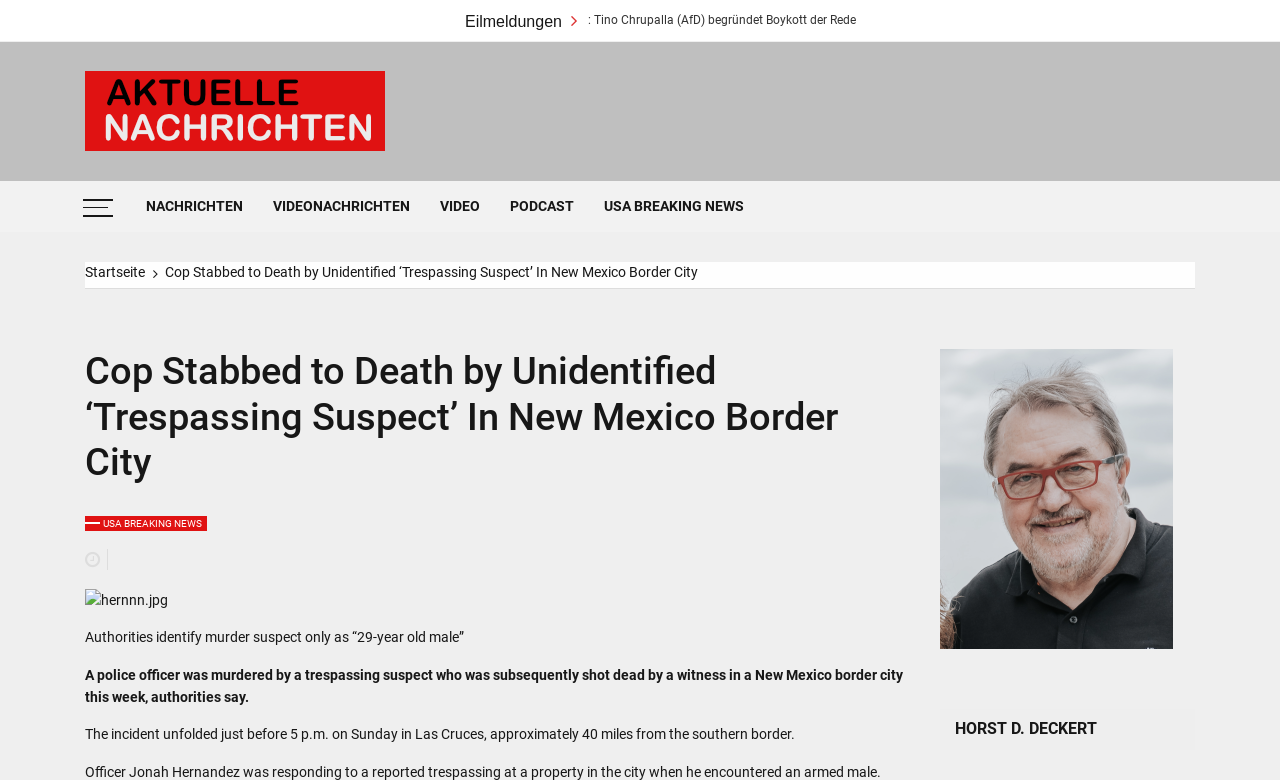Please identify the bounding box coordinates of the element I need to click to follow this instruction: "Go to the 'USA BREAKING NEWS' section".

[0.46, 0.232, 0.593, 0.297]